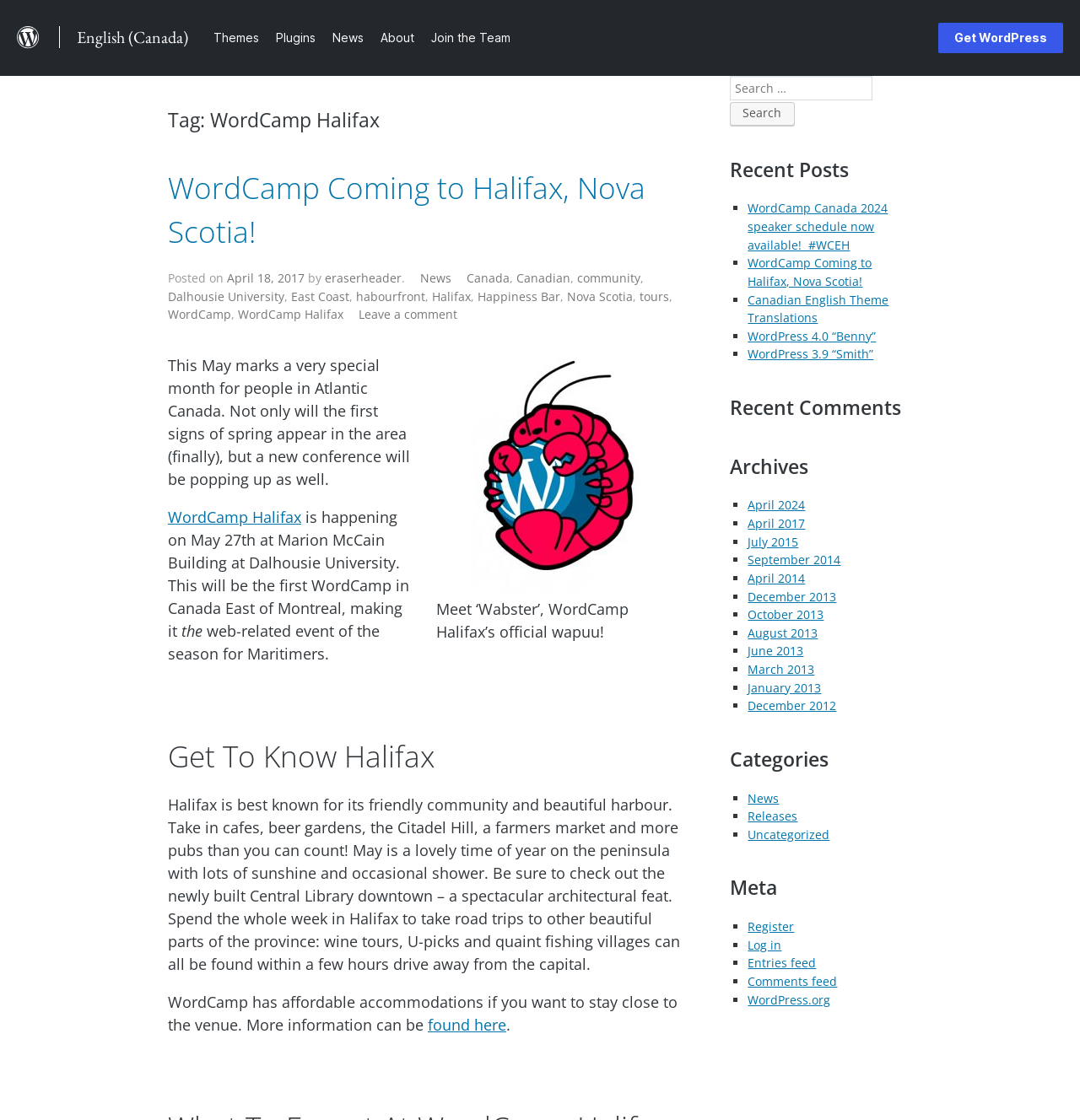Please find the main title text of this webpage.

Tag: WordCamp Halifax